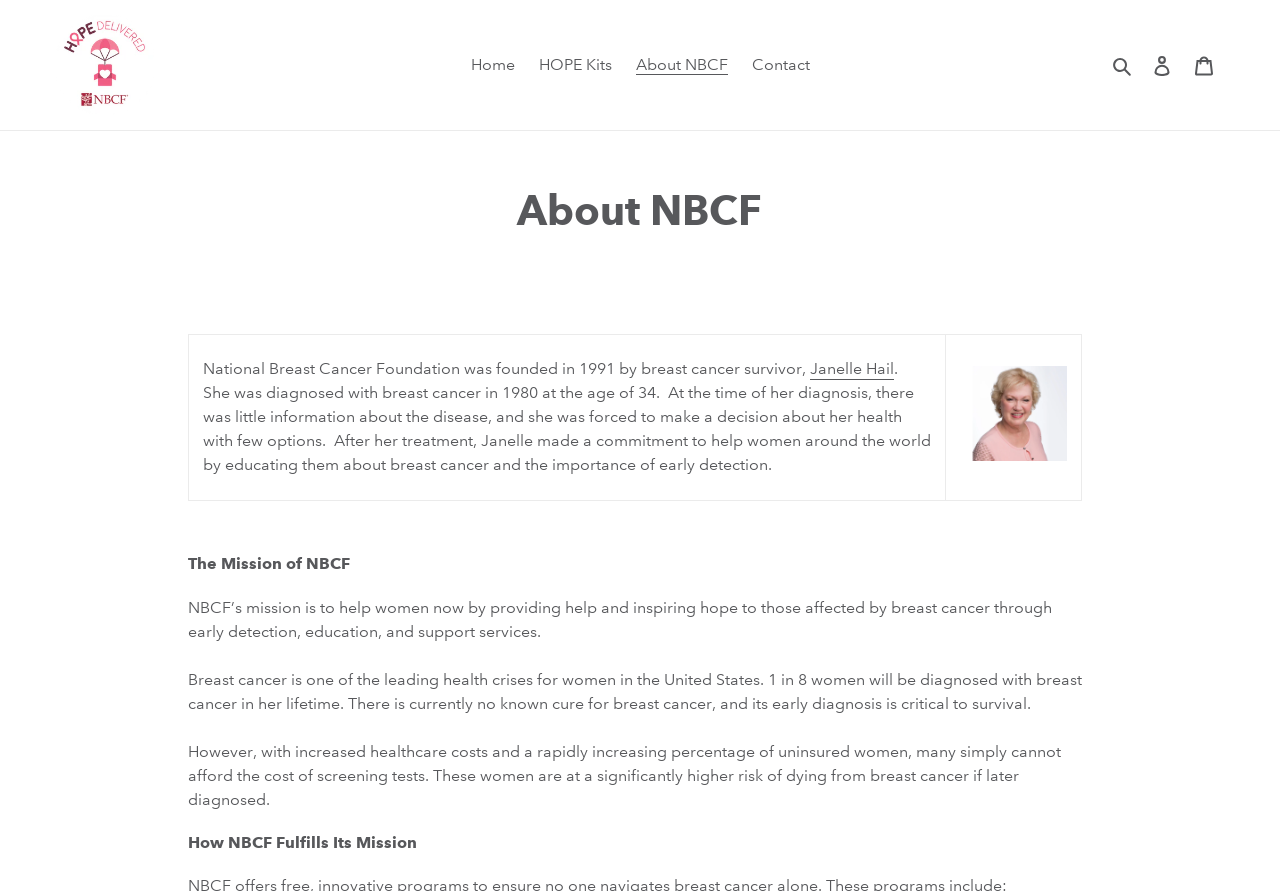Who founded the National Breast Cancer Foundation?
We need a detailed and meticulous answer to the question.

The answer can be found in the table on the webpage, which states that the National Breast Cancer Foundation was founded in 1991 by breast cancer survivor, Janelle Hail.